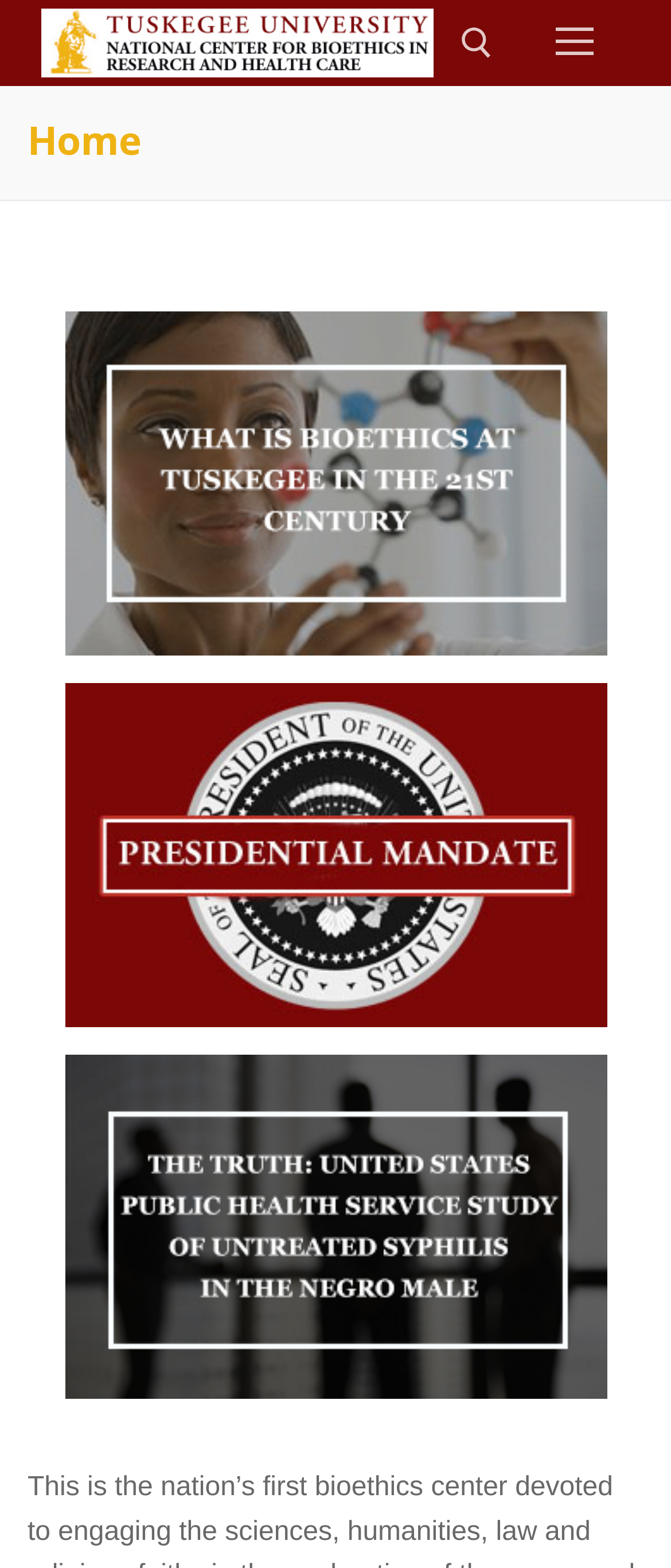Provide your answer in one word or a succinct phrase for the question: 
Is there an image on the webpage?

Yes